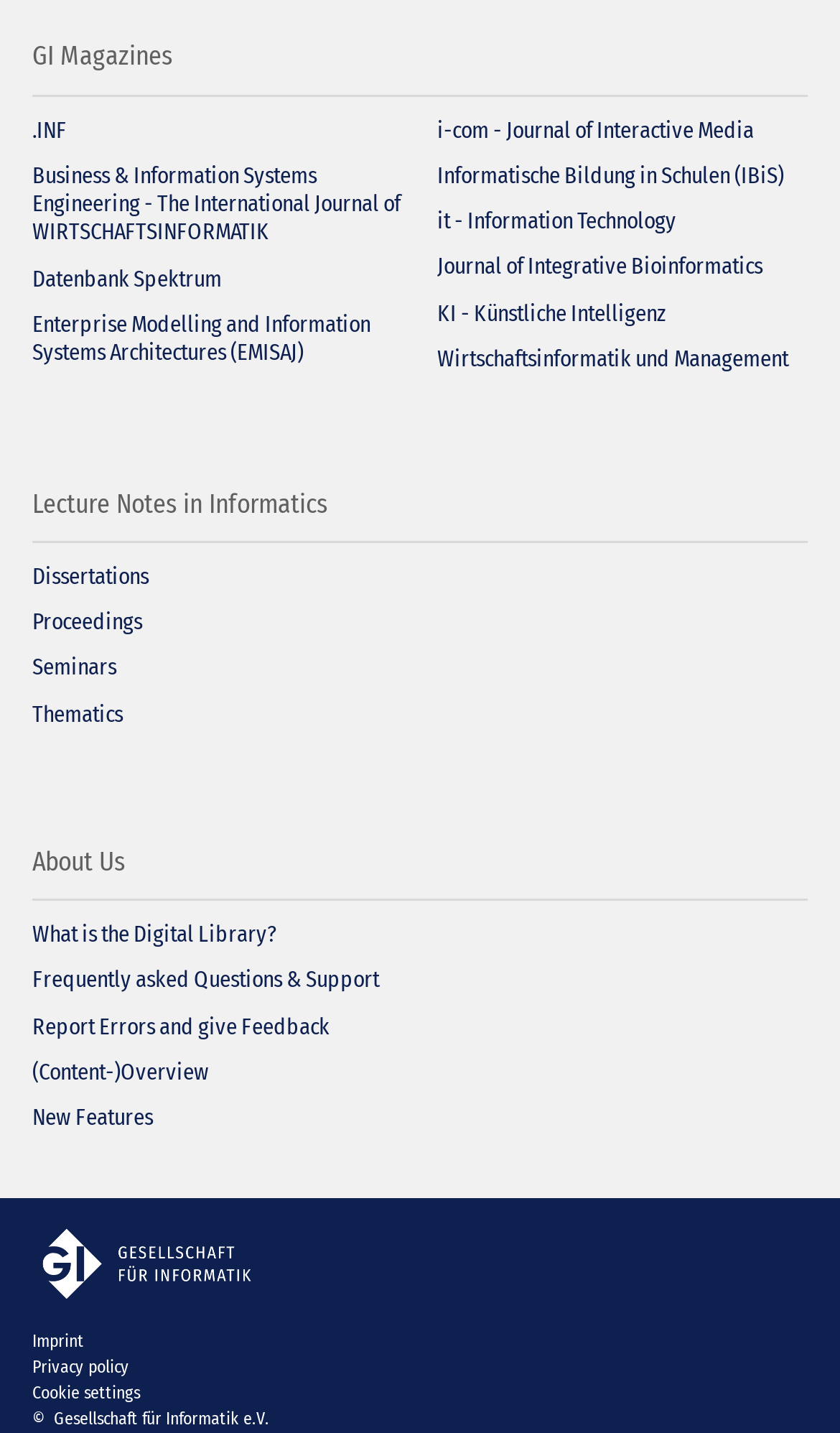Identify the bounding box coordinates of the section to be clicked to complete the task described by the following instruction: "Go to the About Us page". The coordinates should be four float numbers between 0 and 1, formatted as [left, top, right, bottom].

[0.038, 0.591, 0.962, 0.629]